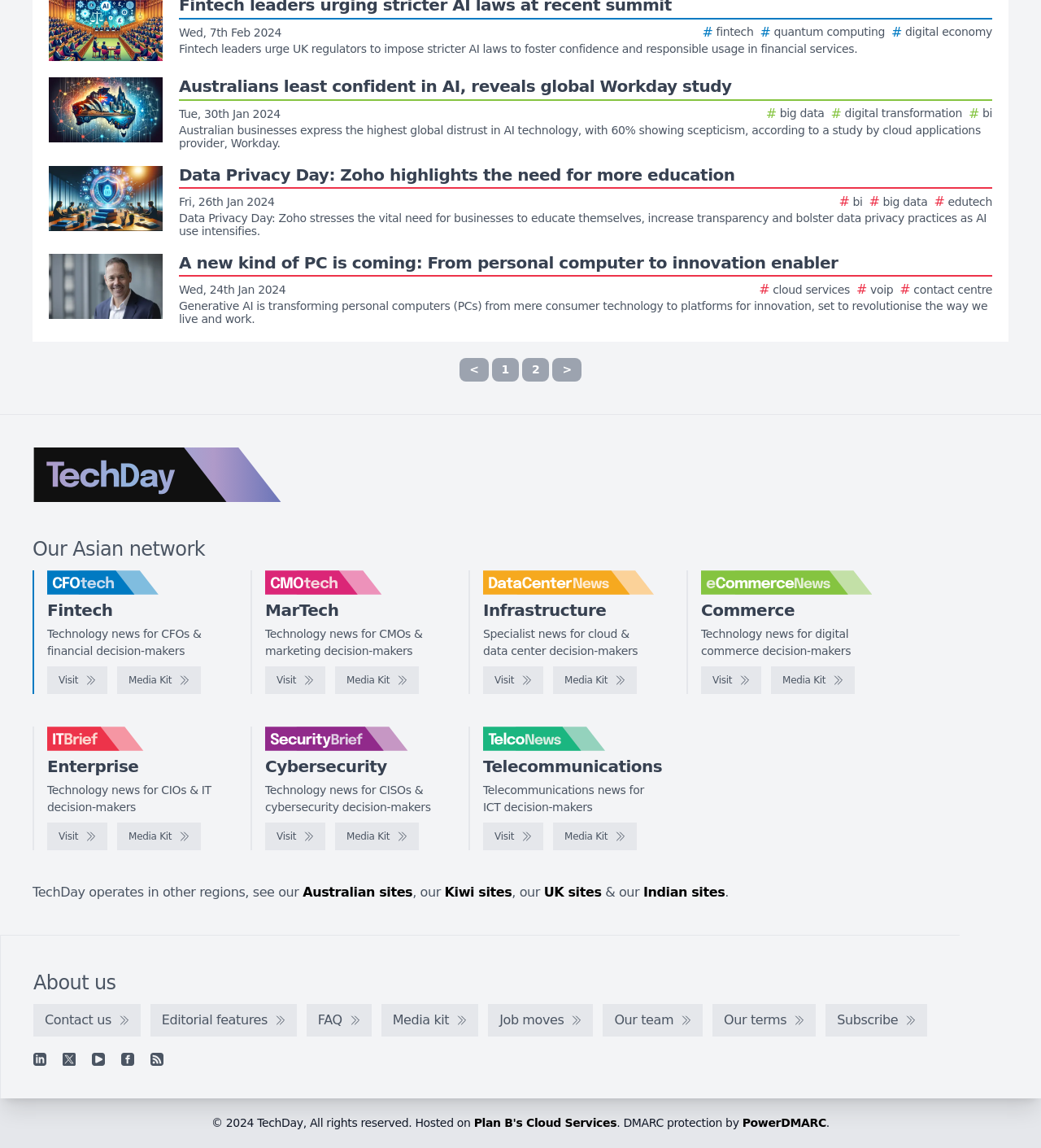Using the provided element description "Visit", determine the bounding box coordinates of the UI element.

[0.464, 0.717, 0.522, 0.741]